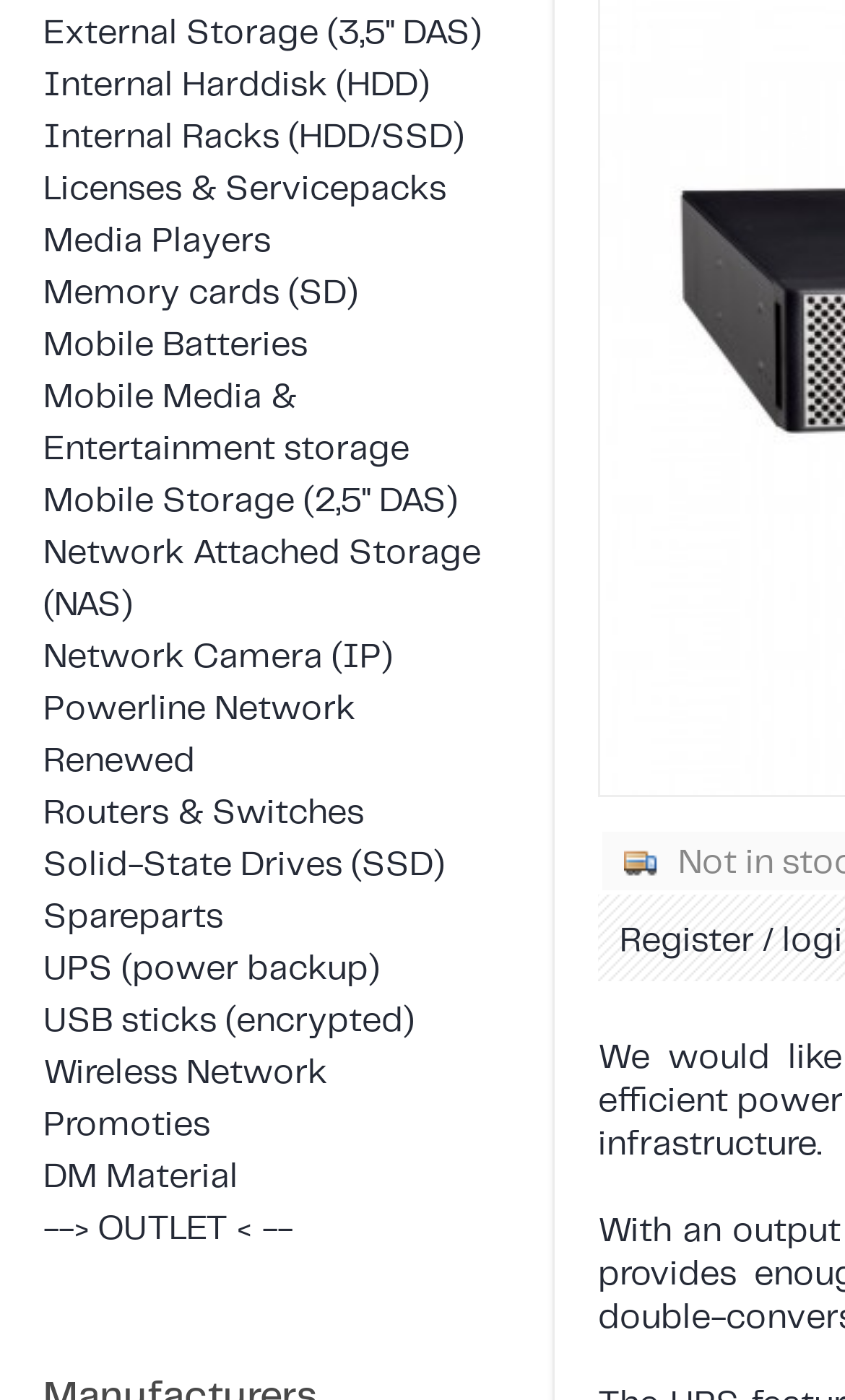Extract the bounding box coordinates of the UI element described by: "Network Camera (IP)". The coordinates should include four float numbers ranging from 0 to 1, e.g., [left, top, right, bottom].

[0.051, 0.458, 0.464, 0.481]